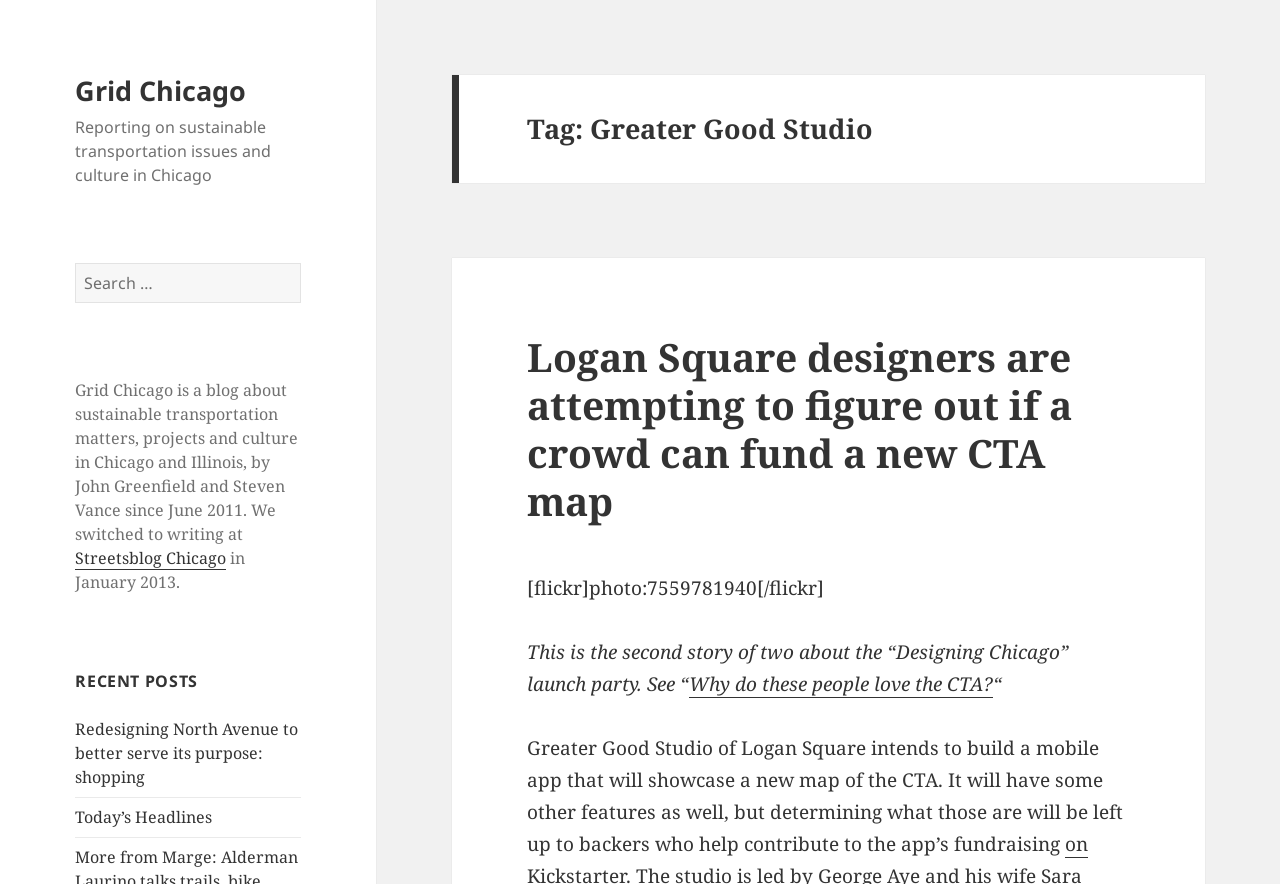Provide your answer in a single word or phrase: 
What is the name of the studio mentioned in the blog?

Greater Good Studio